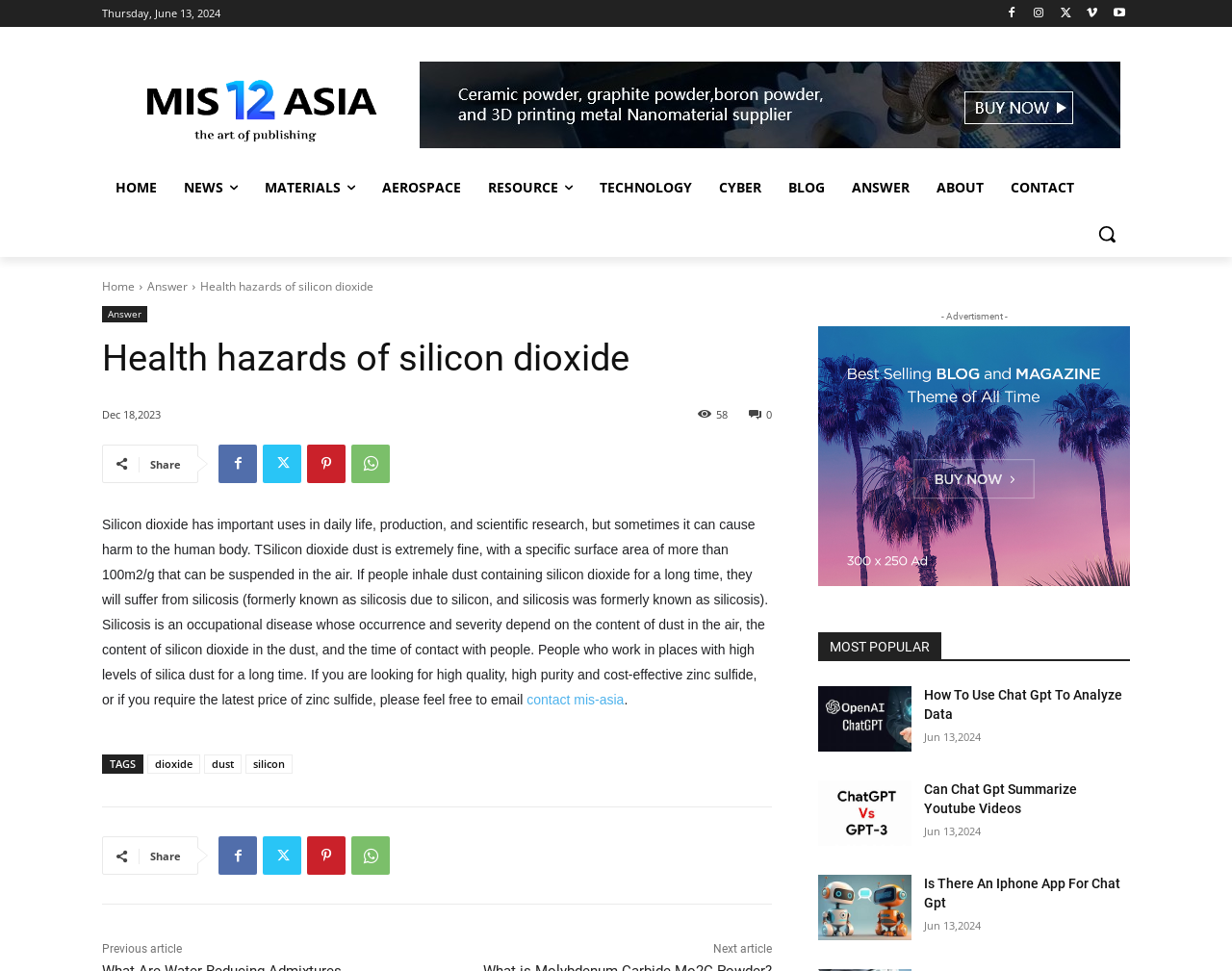Provide your answer to the question using just one word or phrase: What is the purpose of the 'contact mis-asia' link?

To email for zinc sulfide